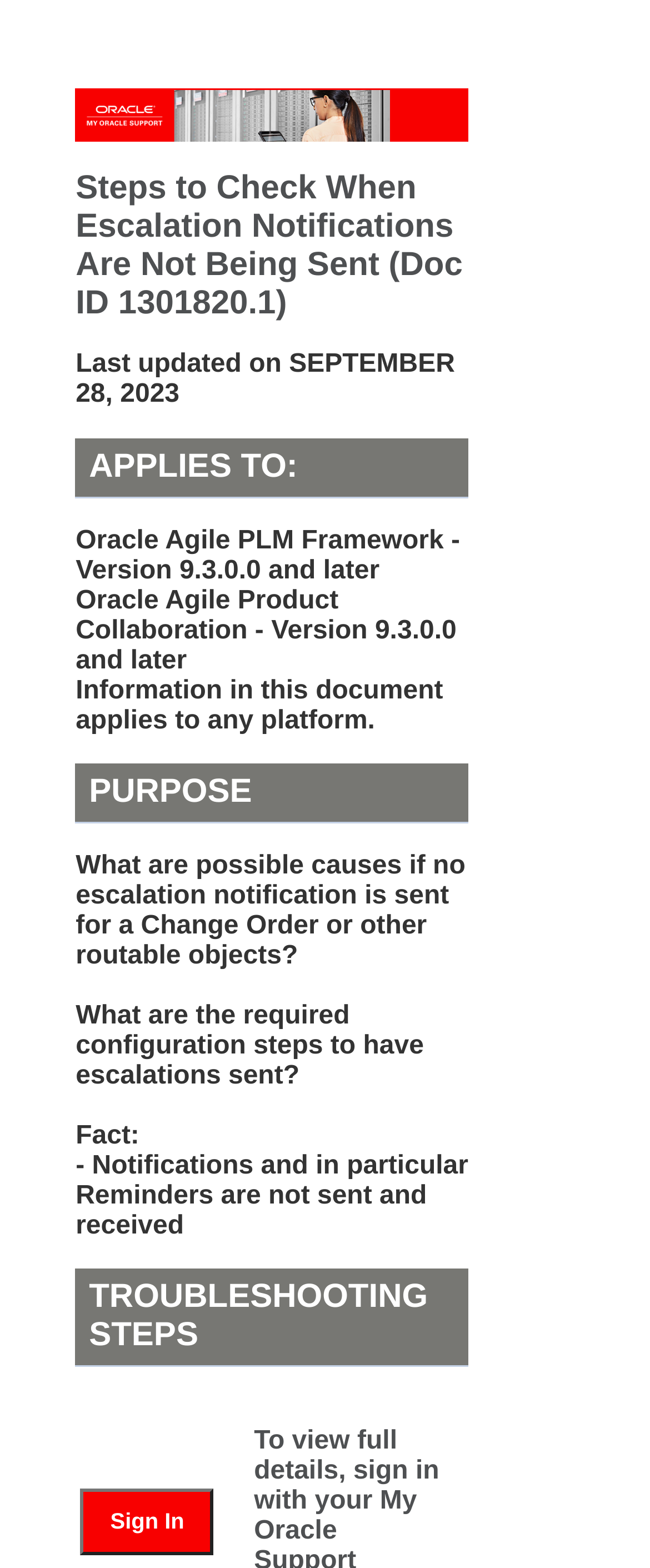Extract the main title from the webpage and generate its text.

Steps to Check When Escalation Notifications Are Not Being Sent (Doc ID 1301820.1)